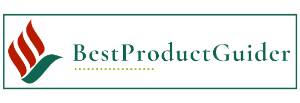Explain the content of the image in detail.

The image features the logo of "Best Product Guider." This logo prominently displays the brand's name in an elegant font, complemented by distinctive decorative elements, including stylized graphics that evoke a sense of quality and professionalism. The logo is framed within a rectangular border, enhancing its visual appeal and significance. This branding represents an online resource focusing on product recommendations and reviews, aiming to guide consumers in making informed purchasing decisions. The overall design reflects a commitment to providing reliable information and assistance in navigating product options in various categories.